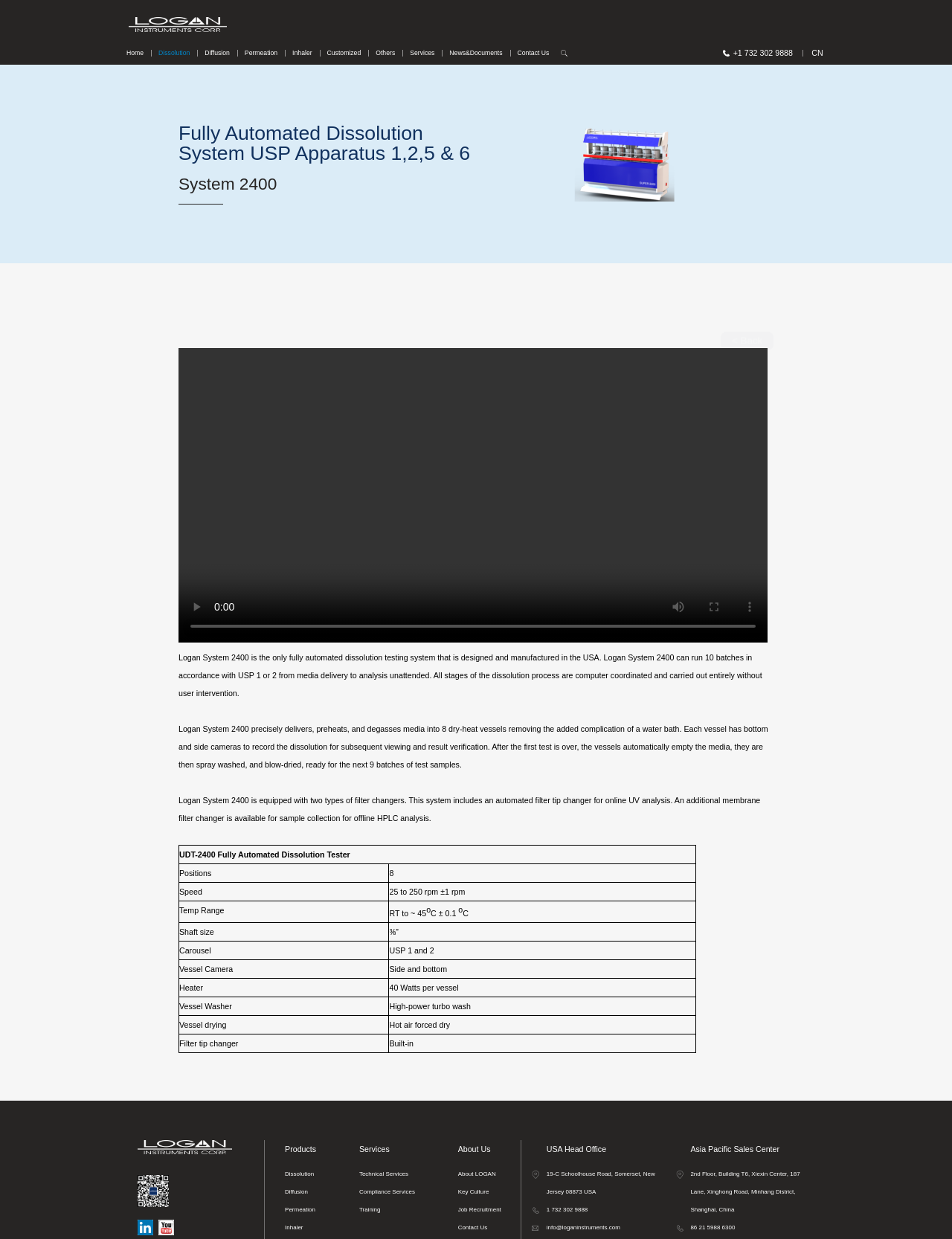Find the bounding box coordinates for the UI element whose description is: "Permeation". The coordinates should be four float numbers between 0 and 1, in the format [left, top, right, bottom].

[0.252, 0.033, 0.297, 0.052]